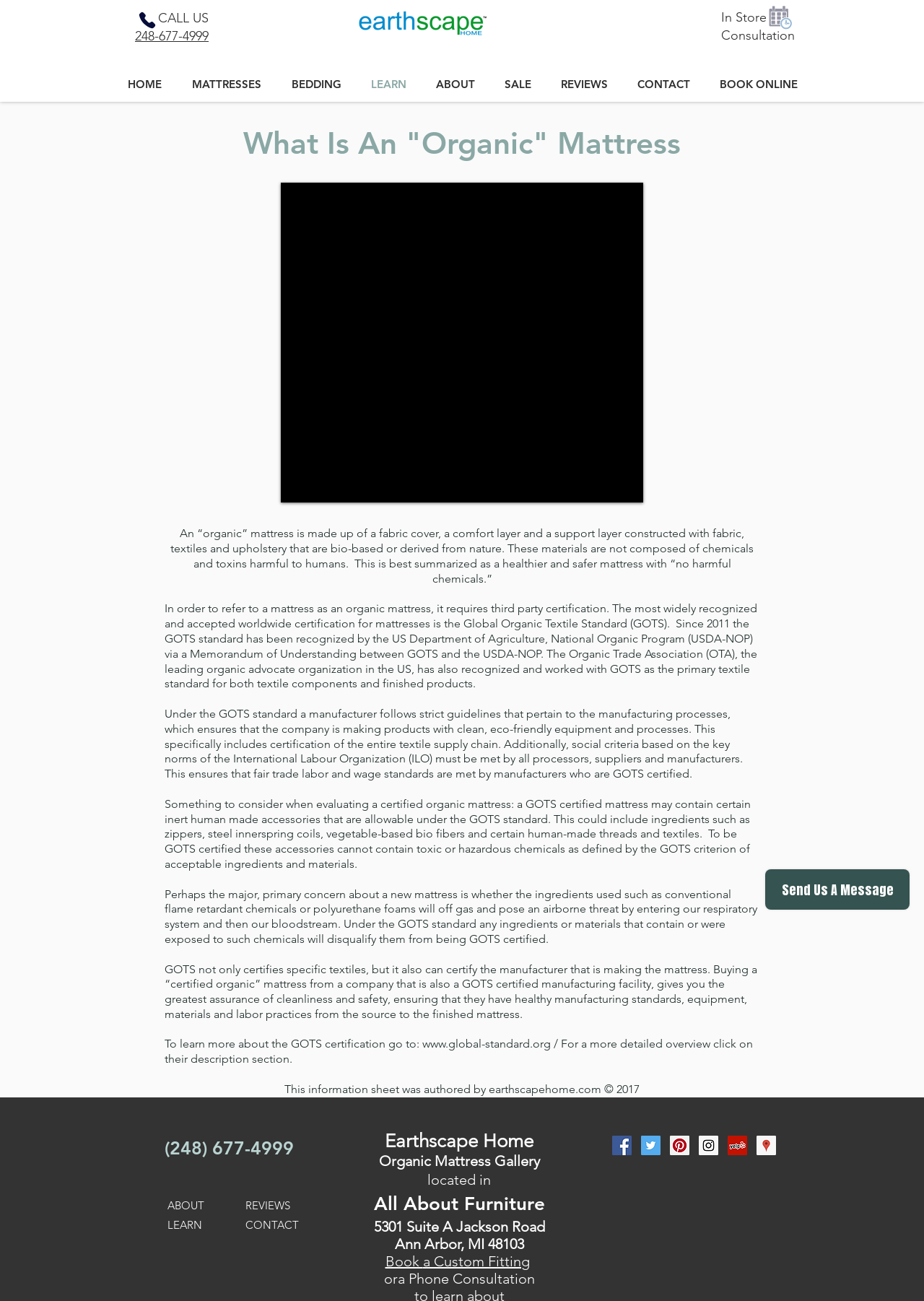Based on the element description "LEARN", predict the bounding box coordinates of the UI element.

[0.385, 0.057, 0.455, 0.073]